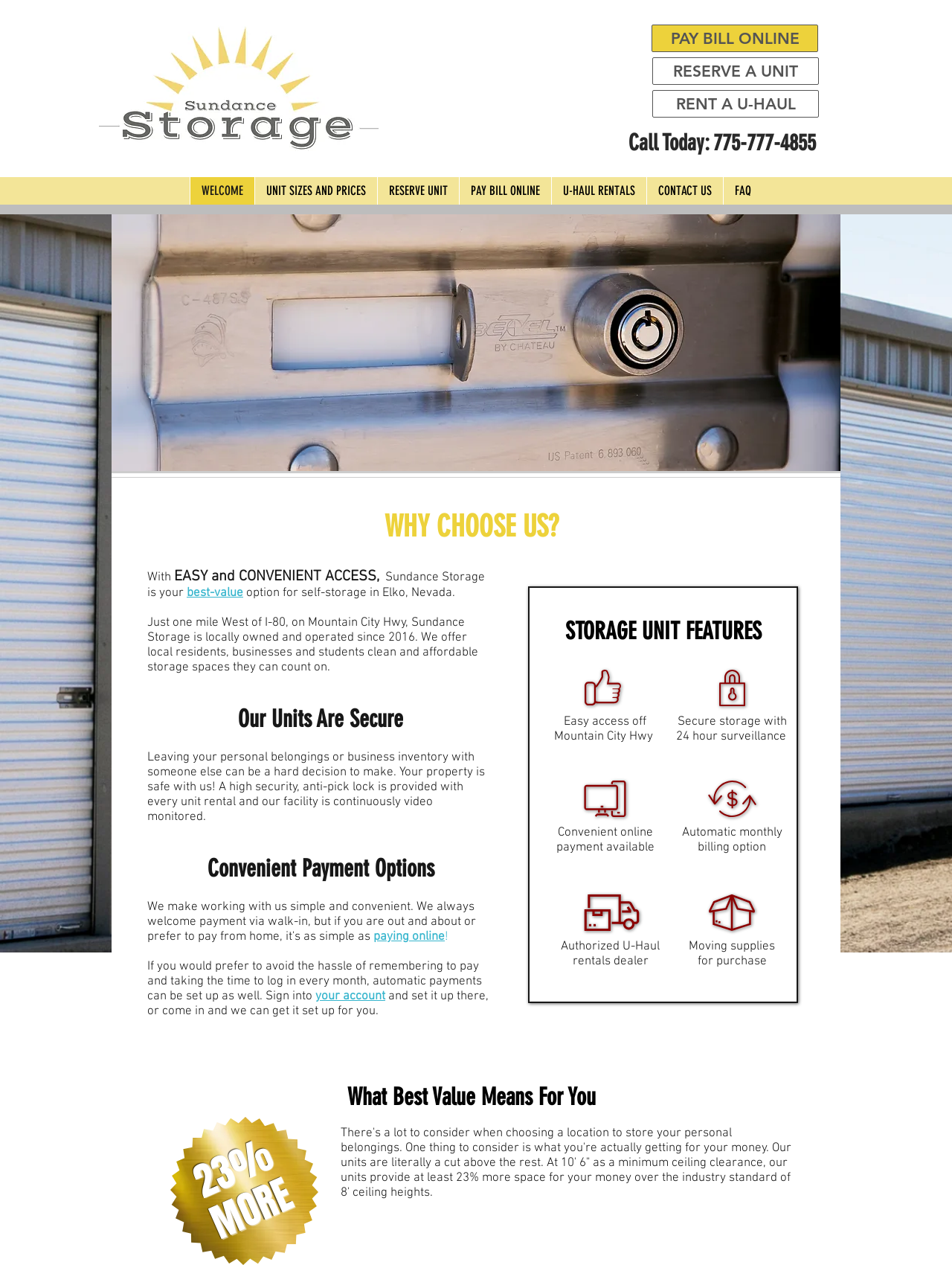Please identify the bounding box coordinates of the element I need to click to follow this instruction: "Click the 'RESERVE A UNIT' link".

[0.685, 0.045, 0.86, 0.067]